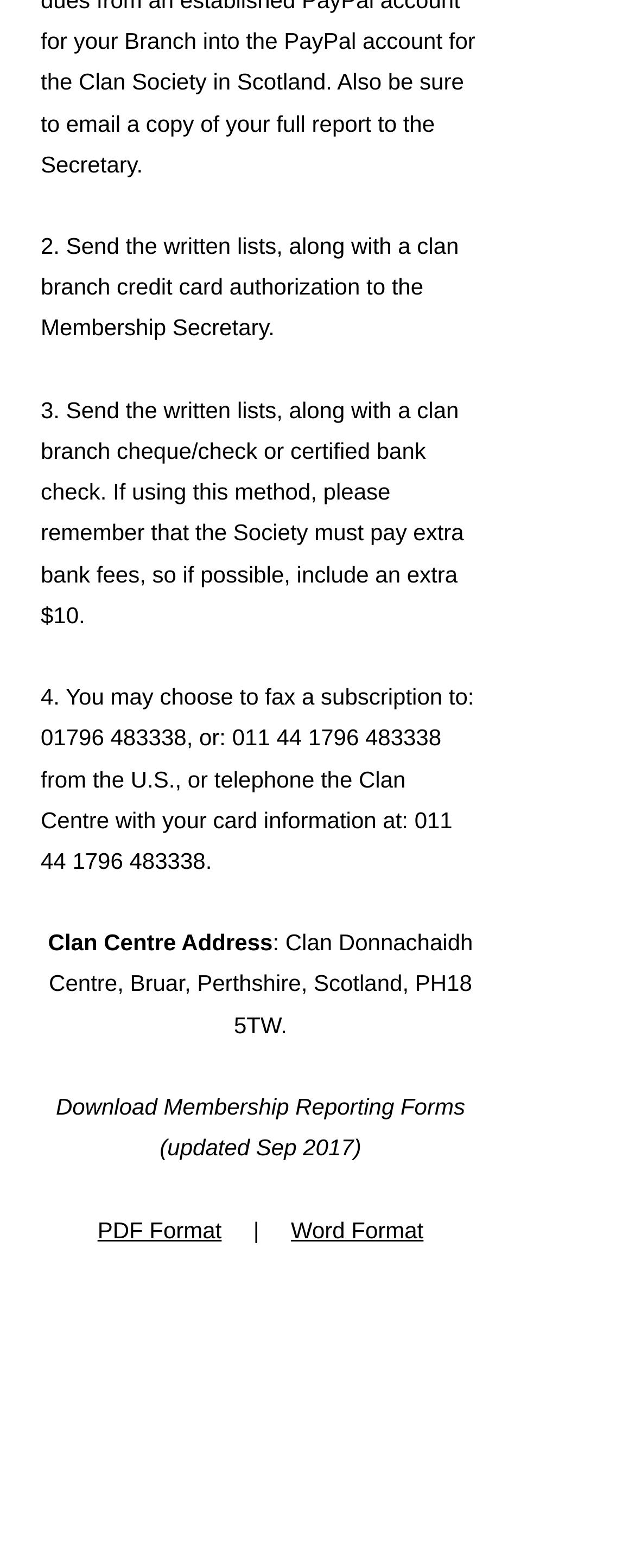Bounding box coordinates should be provided in the format (top-left x, top-left y, bottom-right x, bottom-right y) with all values between 0 and 1. Identify the bounding box for this UI element: Word Format

[0.458, 0.776, 0.667, 0.792]